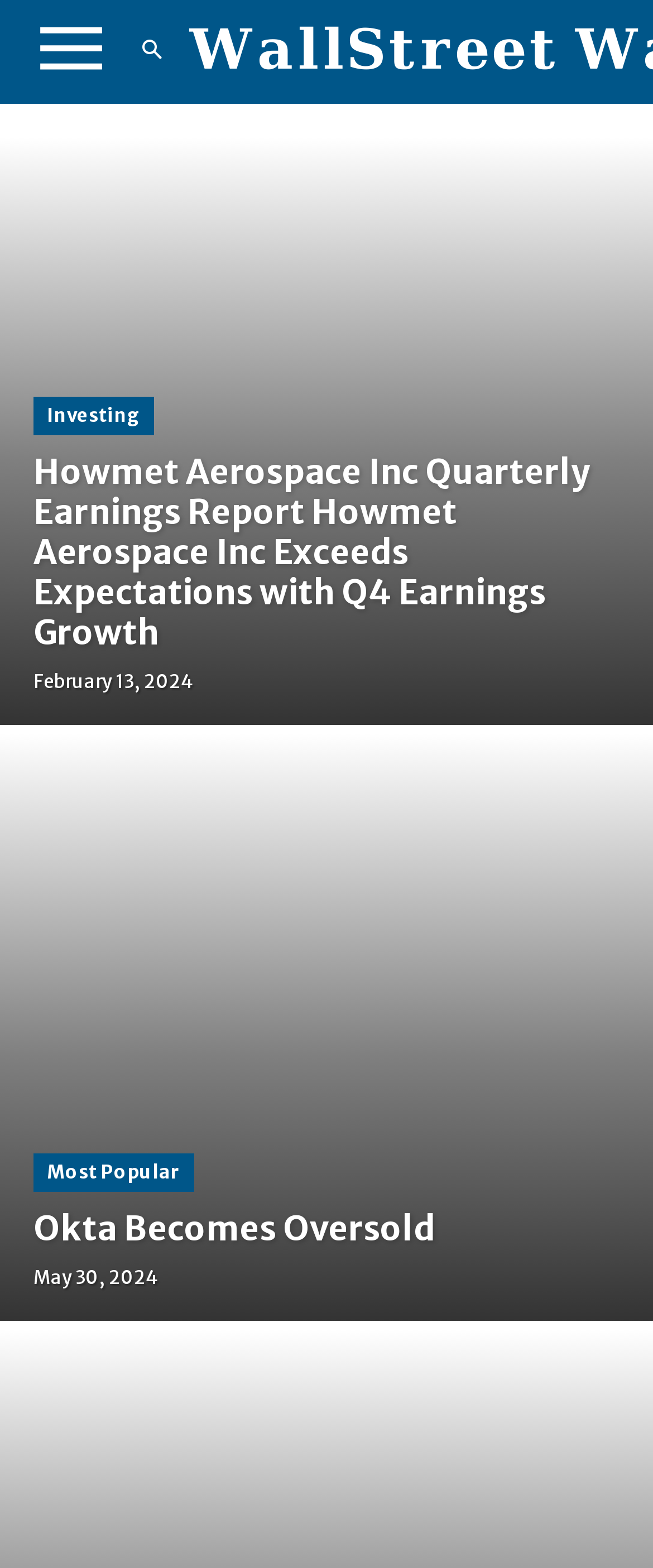What is the category of the link 'Investing'?
From the screenshot, provide a brief answer in one word or phrase.

Navigation